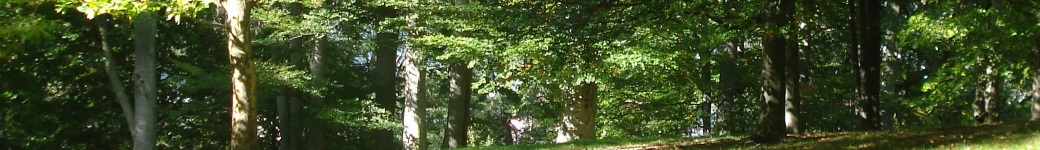What is the atmosphere of the forest scene?
Based on the image, answer the question with as much detail as possible.

The image captures a serene forest scene, showcasing a lush, green landscape filled with tall trees, and the dappled light effect on the ground, all of which contribute to a tranquil and peaceful atmosphere, inviting viewers to relax and immerse themselves in nature.